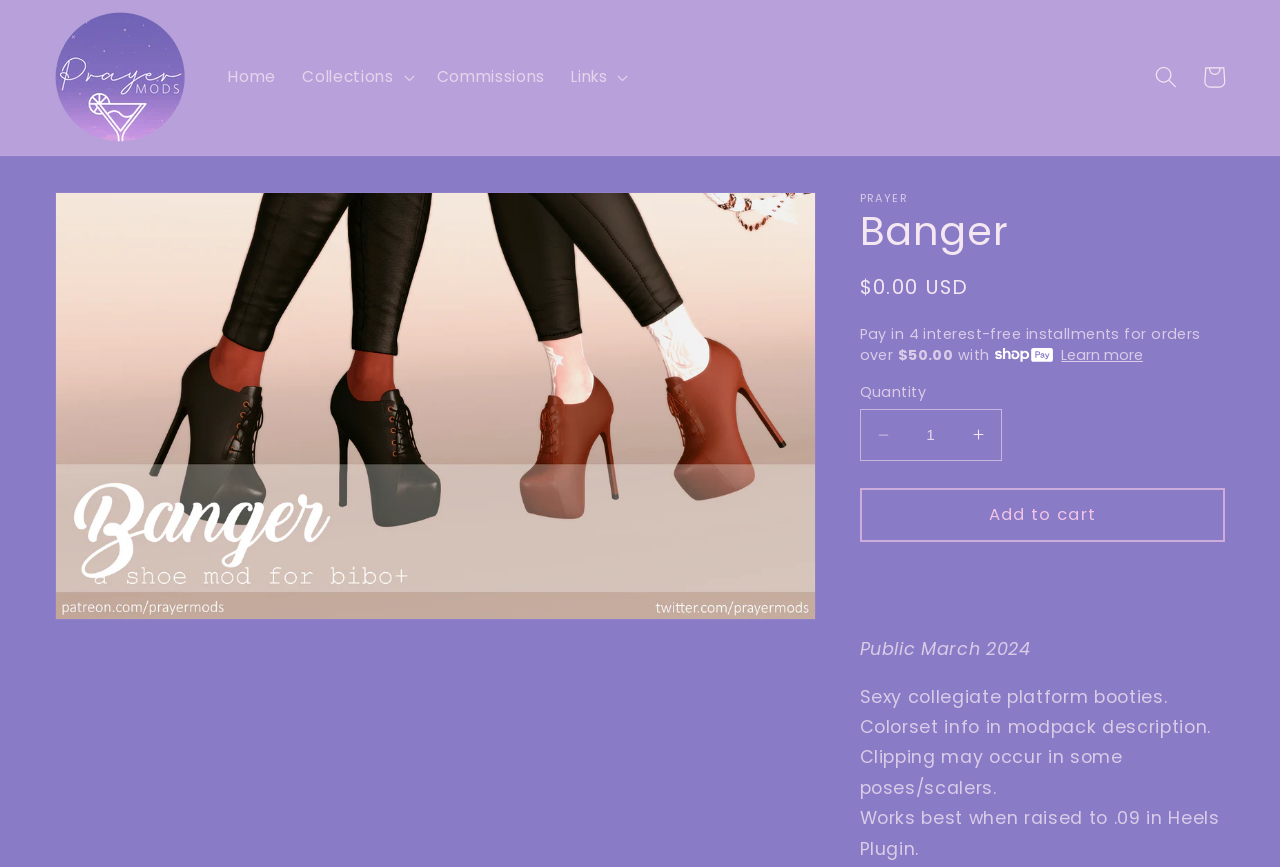Please respond to the question with a concise word or phrase:
What is the minimum order amount for interest-free installments?

$50.00